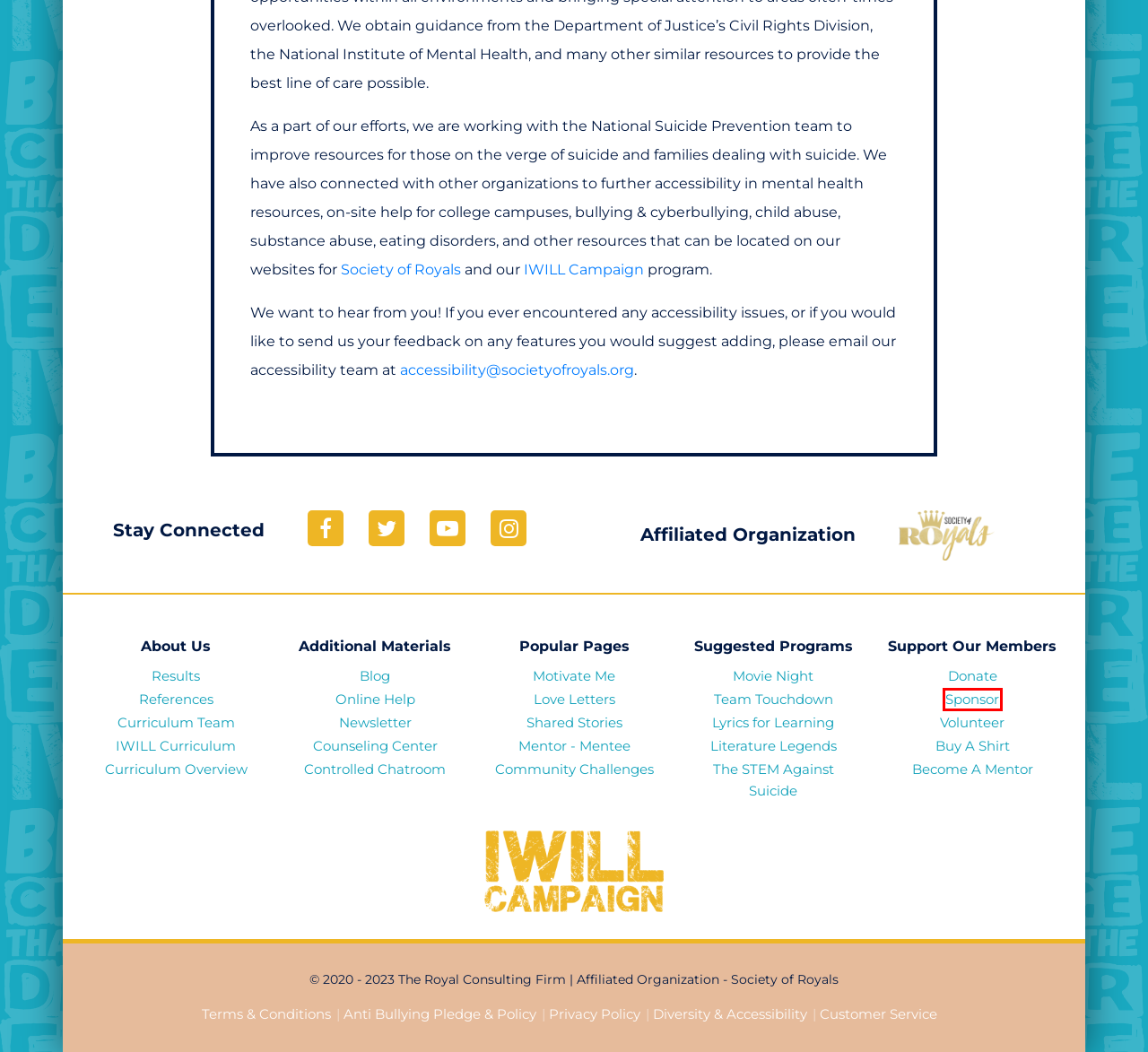Check out the screenshot of a webpage with a red rectangle bounding box. Select the best fitting webpage description that aligns with the new webpage after clicking the element inside the bounding box. Here are the candidates:
A. I Will | Curriculum Overview
B. I Will | Privacy Policy
C. I Will | Curriculum Team
D. I Will | Become A Mentor
E. I Will | Mentors – Mentee
F. Volunteer – Society of Royals
G. I Will | Sponsor
H. I Will | Motivate Me

G